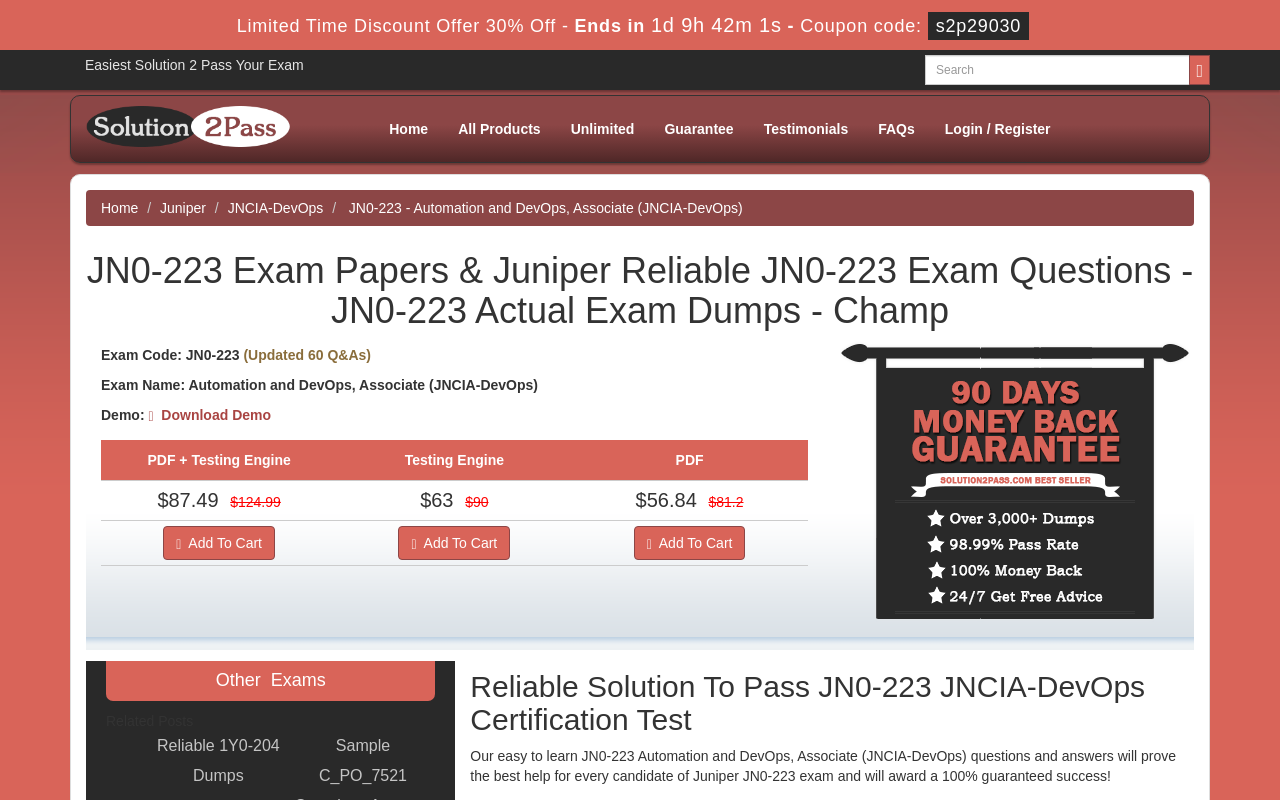Determine the bounding box coordinates for the element that should be clicked to follow this instruction: "View related posts". The coordinates should be given as four float numbers between 0 and 1, in the format [left, top, right, bottom].

[0.083, 0.891, 0.151, 0.911]